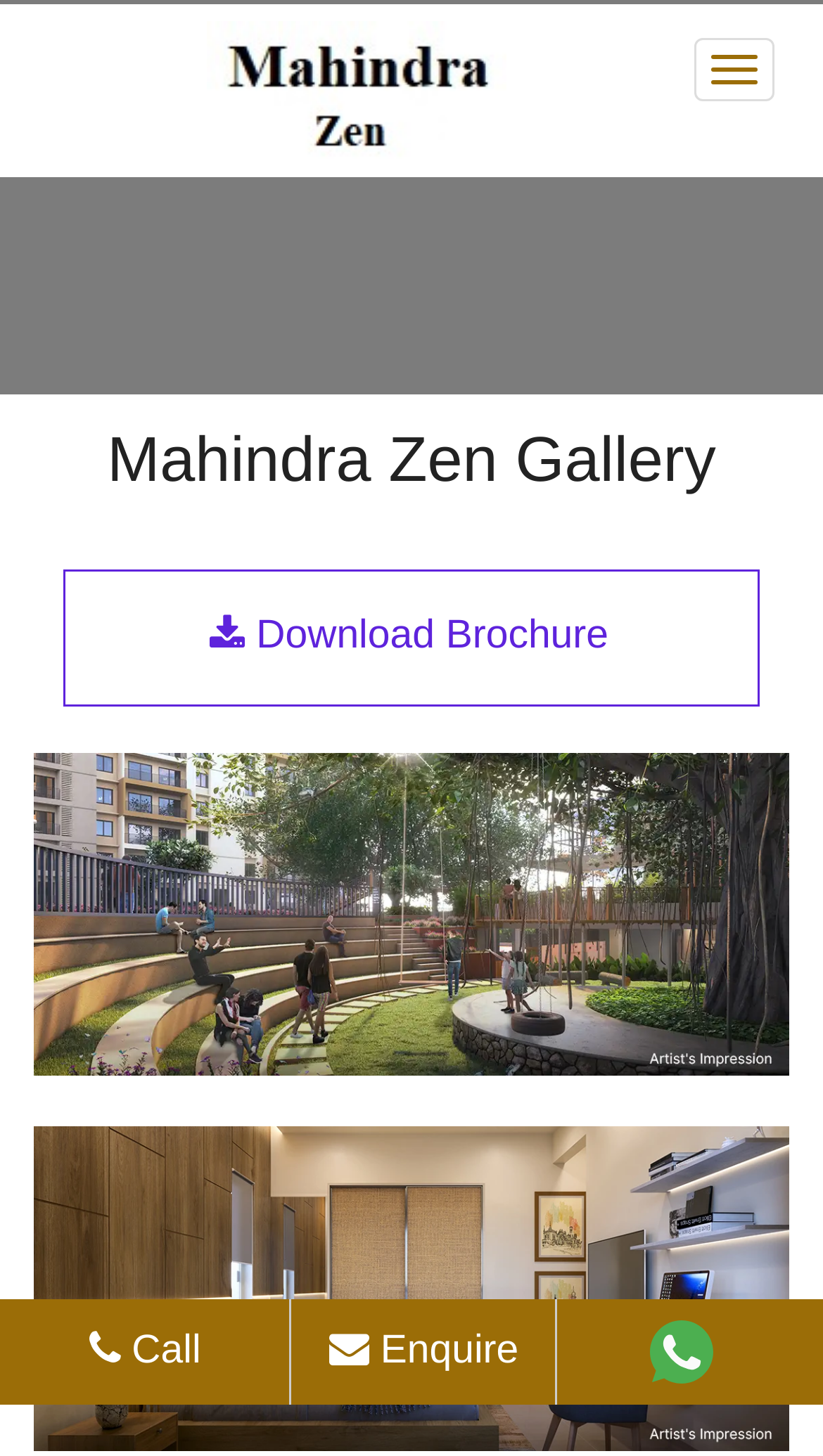Answer the question using only a single word or phrase: 
What is the name of the project?

Mahindra Zen